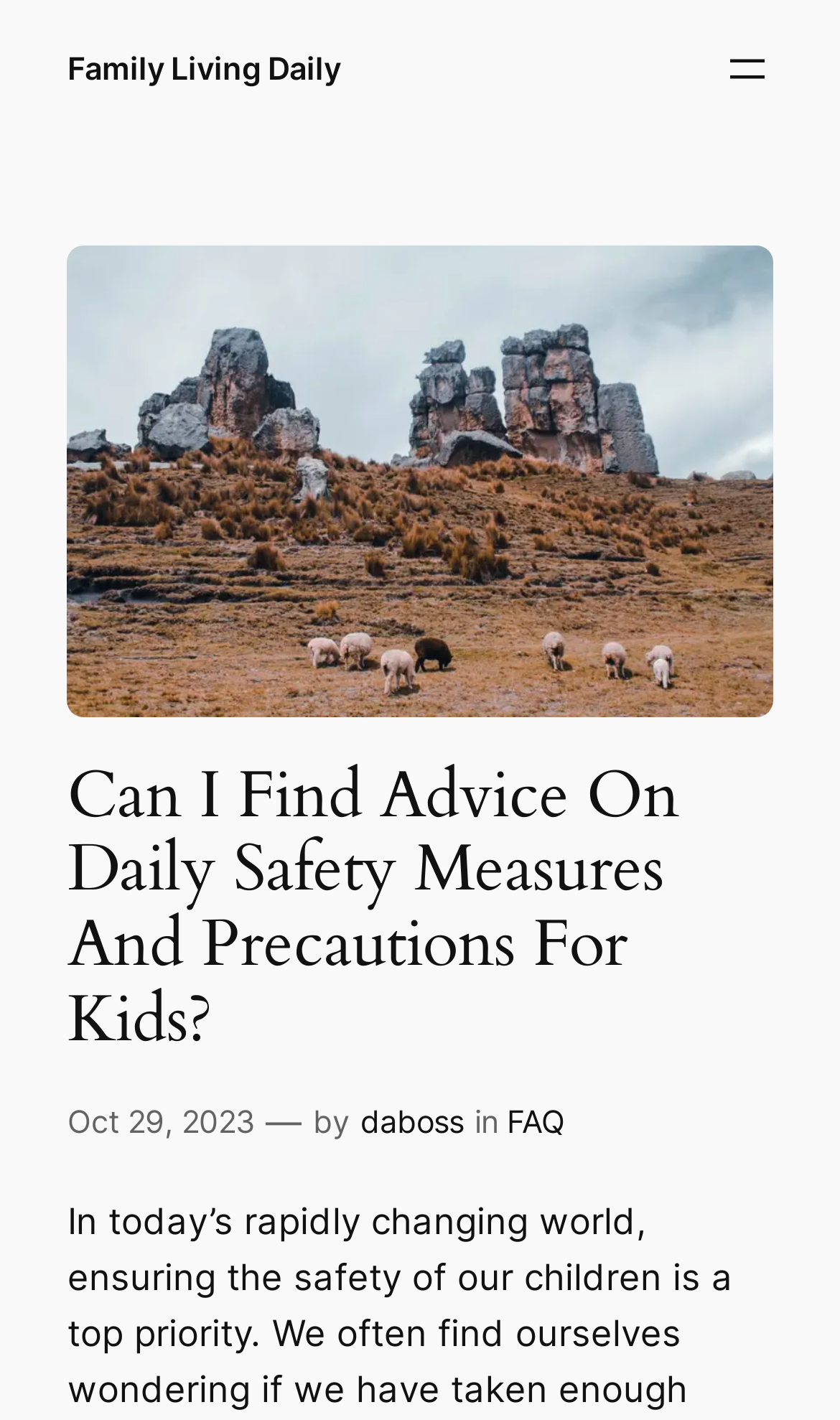Based on the element description My Blog, identify the bounding box coordinates for the UI element. The coordinates should be in the format (top-left x, top-left y, bottom-right x, bottom-right y) and within the 0 to 1 range.

None